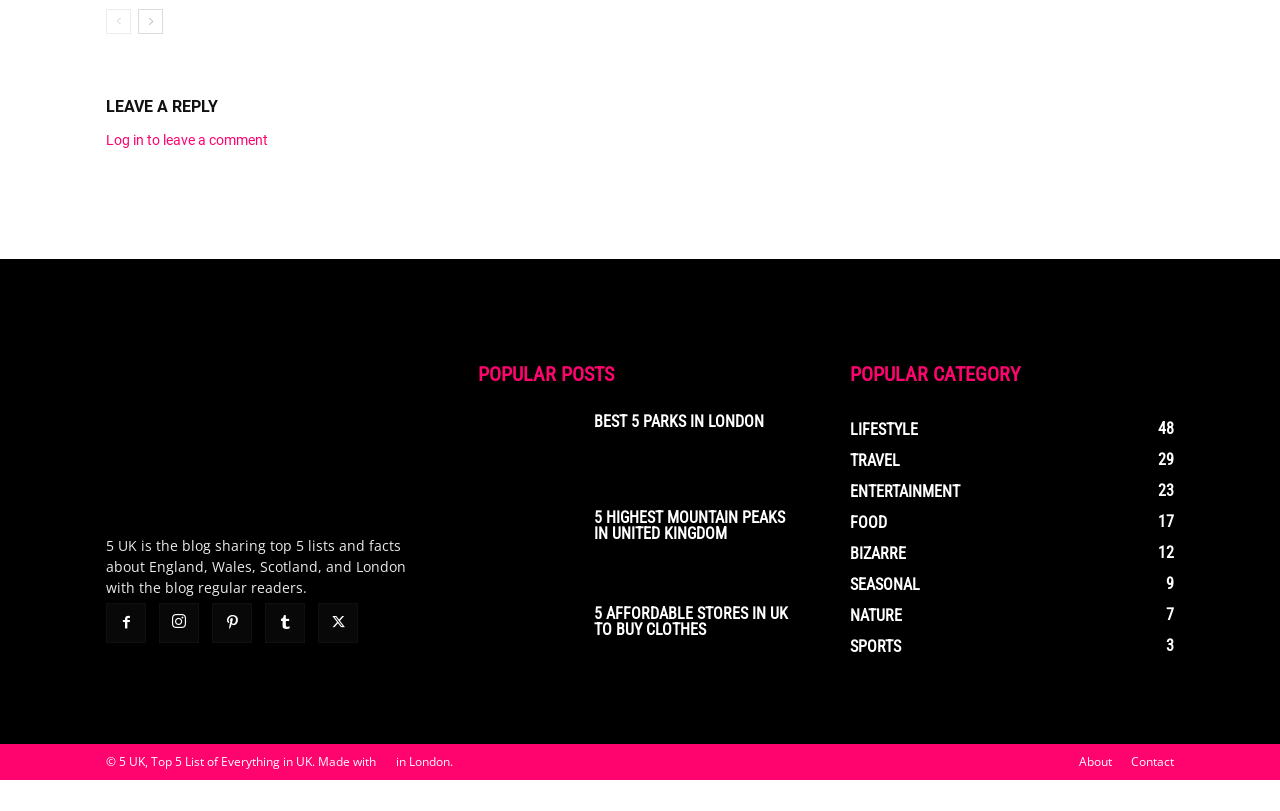What is the copyright information?
Could you answer the question in a detailed manner, providing as much information as possible?

I found a static text '© 5 UK, Top 5 List of Everything in UK.' which indicates that the copyright belongs to 5 UK.